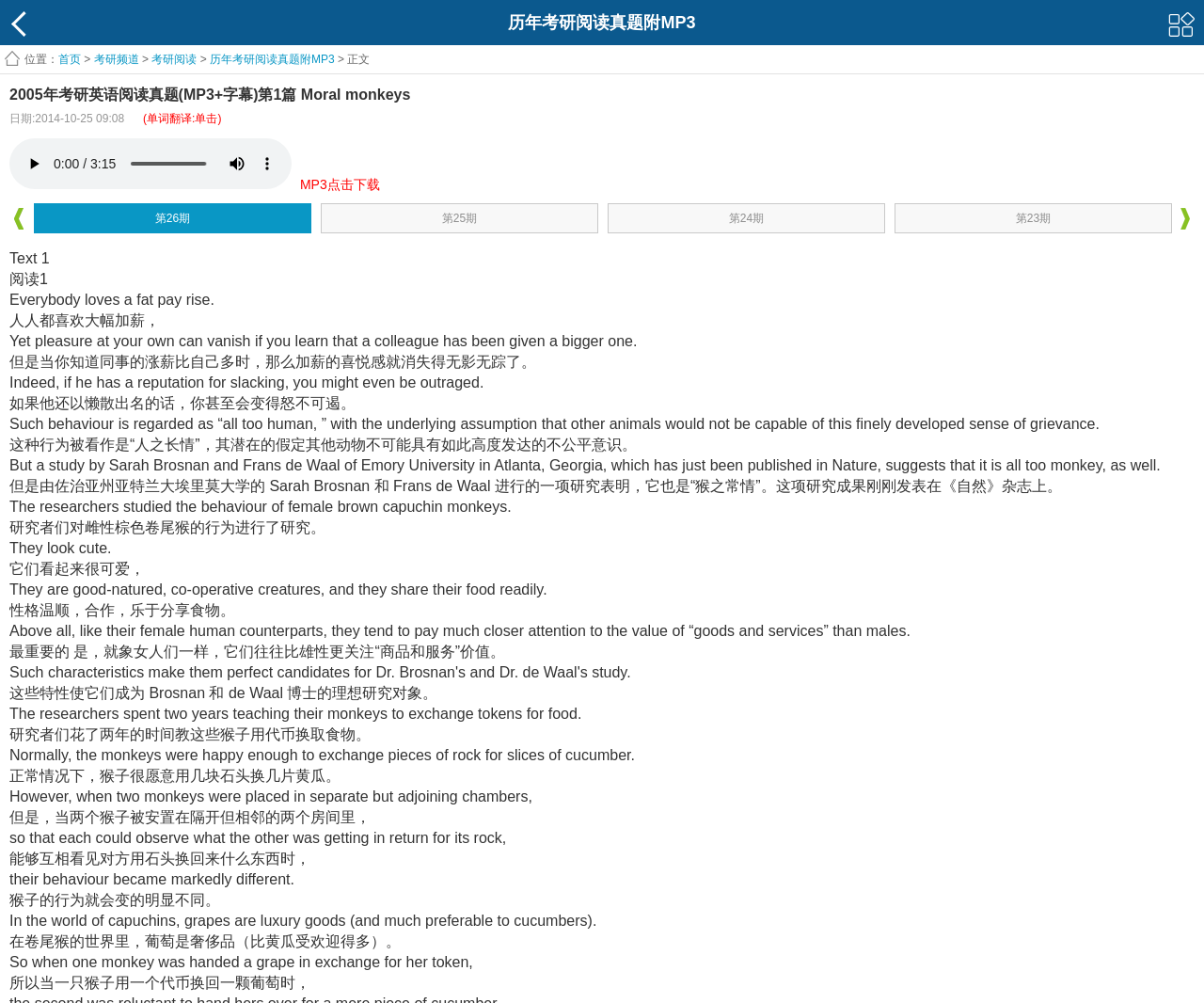Determine the bounding box coordinates for the element that should be clicked to follow this instruction: "download the MP3". The coordinates should be given as four float numbers between 0 and 1, in the format [left, top, right, bottom].

[0.249, 0.175, 0.315, 0.191]